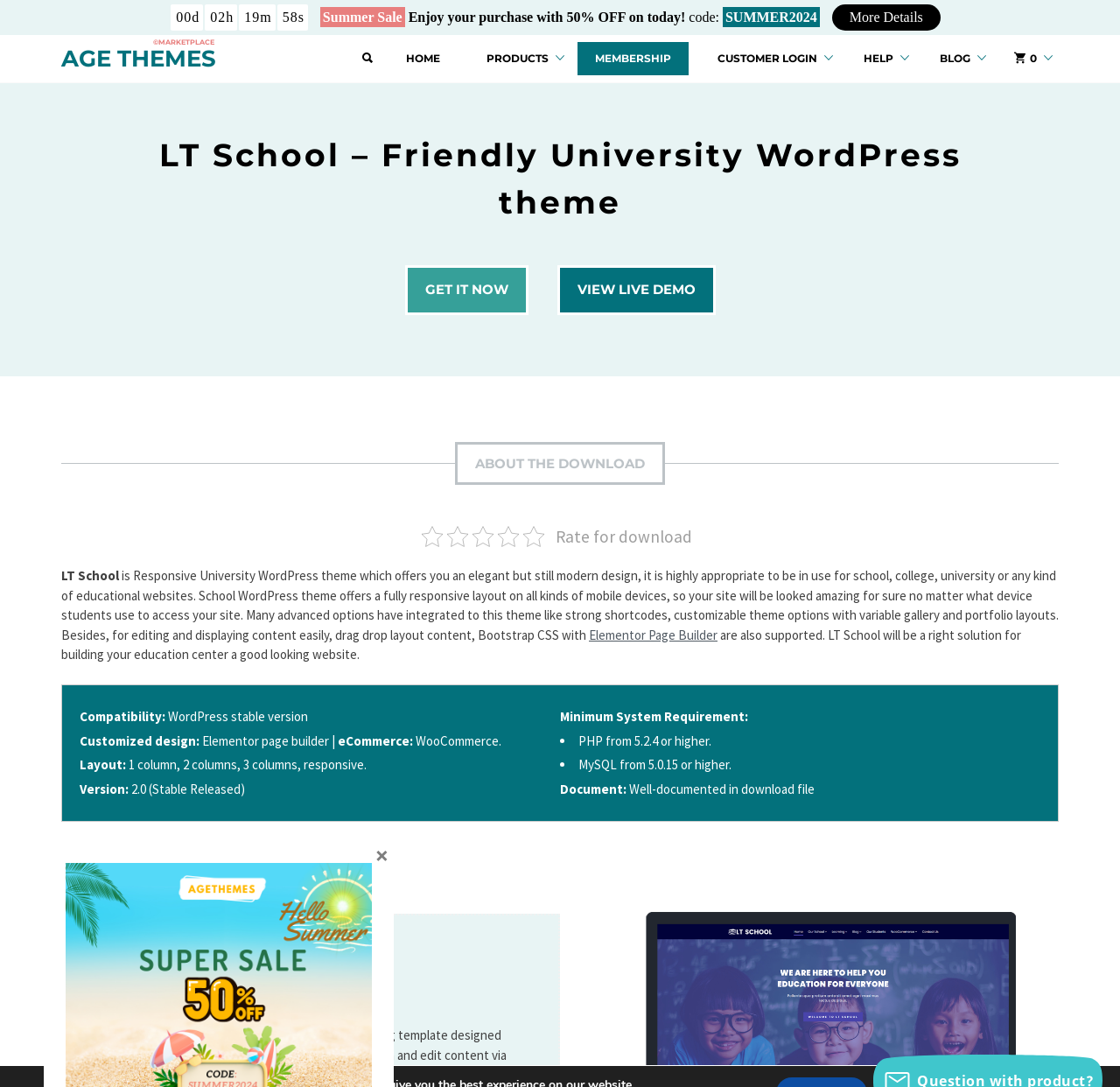Please provide the bounding box coordinates for the element that needs to be clicked to perform the instruction: "Login to customer account". The coordinates must consist of four float numbers between 0 and 1, formatted as [left, top, right, bottom].

[0.625, 0.039, 0.745, 0.069]